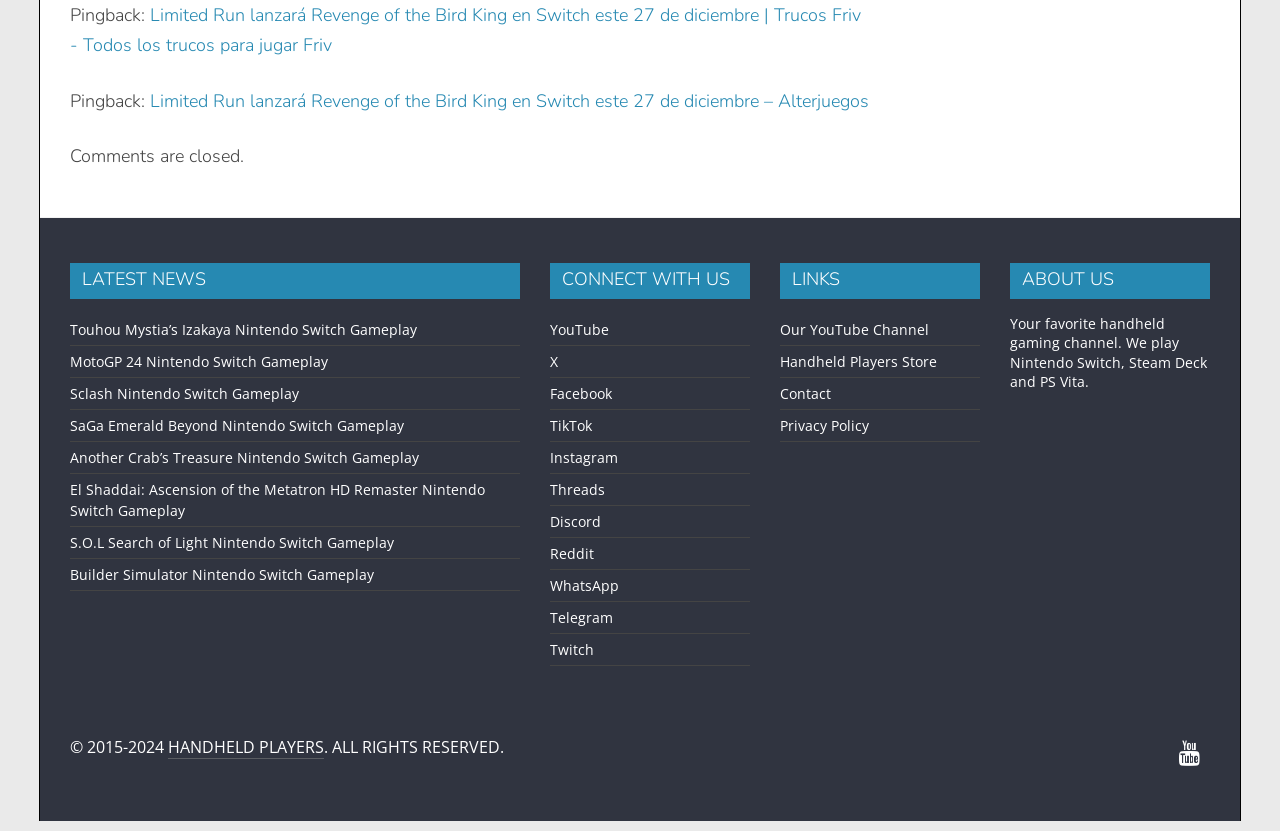Determine the bounding box for the UI element that matches this description: "Handheld Players".

[0.131, 0.885, 0.253, 0.913]